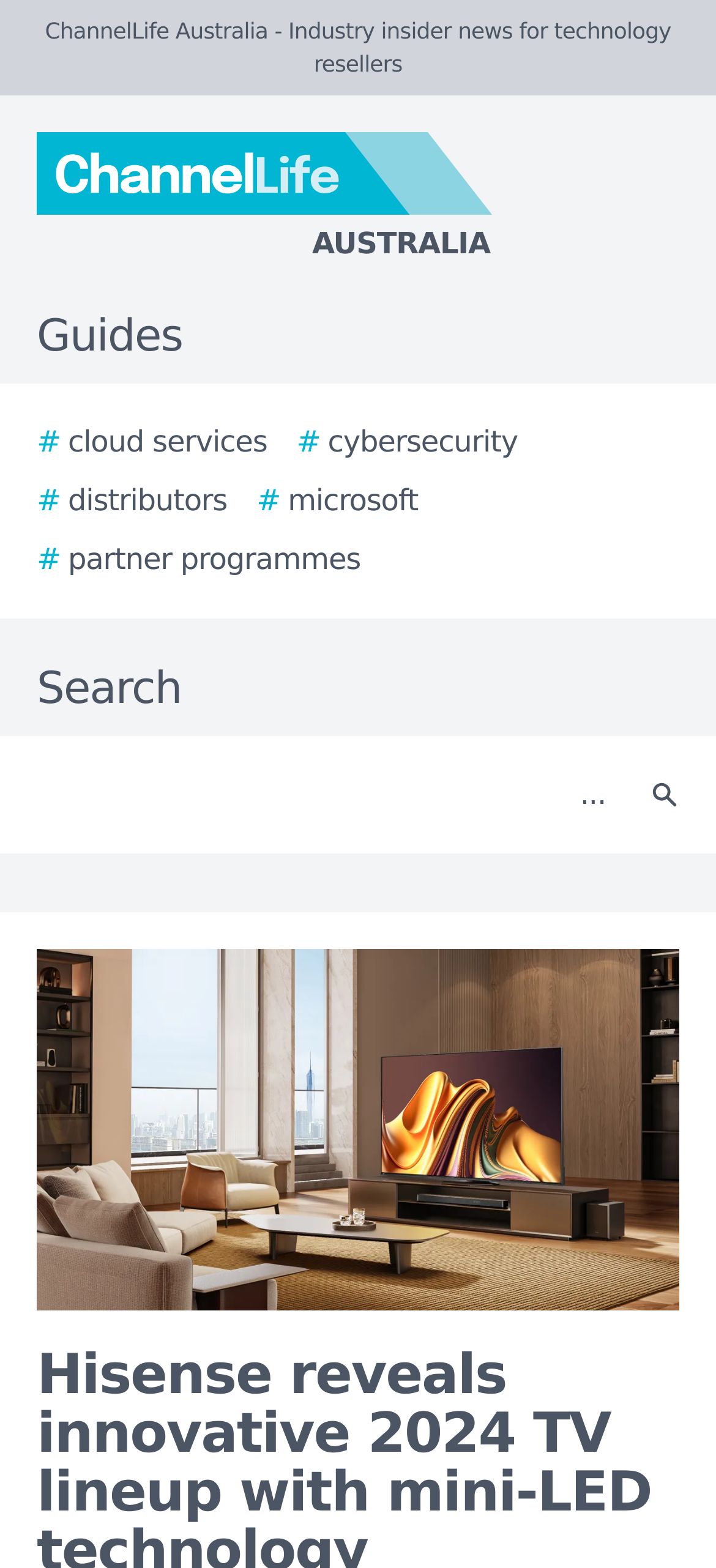Identify and generate the primary title of the webpage.

Hisense reveals innovative 2024 TV lineup with mini-LED technology